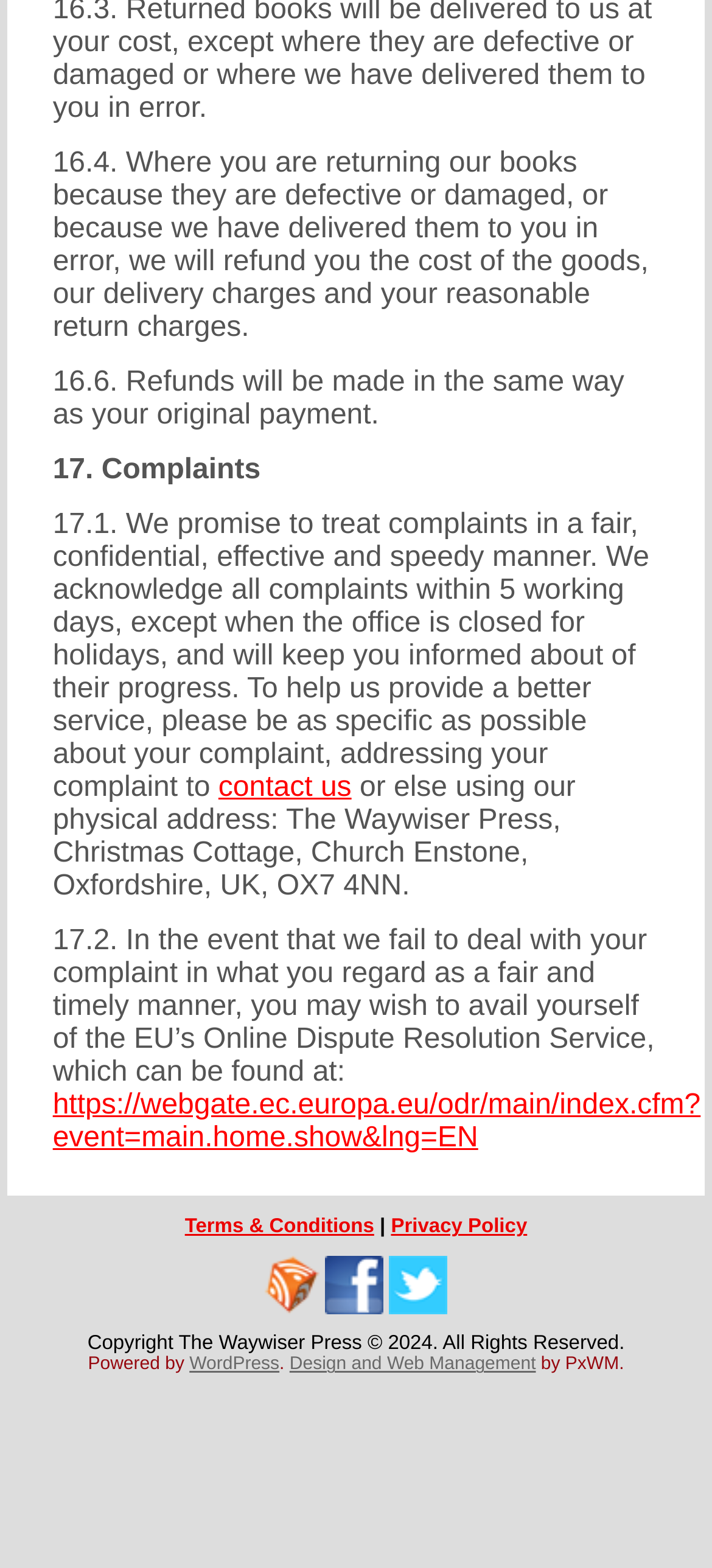Locate the bounding box for the described UI element: "Design and Web Management". Ensure the coordinates are four float numbers between 0 and 1, formatted as [left, top, right, bottom].

[0.407, 0.864, 0.753, 0.877]